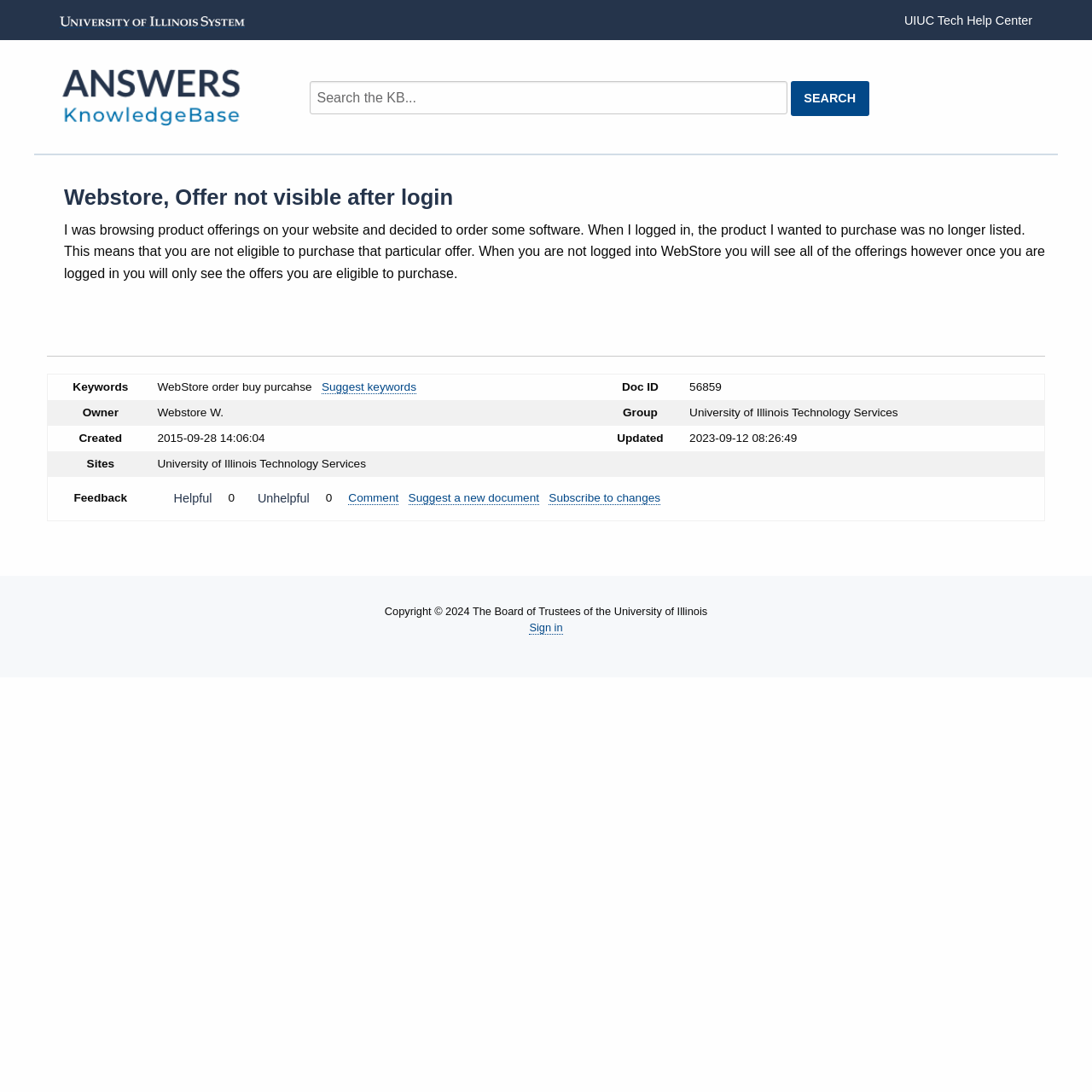Use the details in the image to answer the question thoroughly: 
What is the purpose of the search bar?

The search bar is located in the top-middle section of the webpage, and it has a textbox and a search button. The purpose of the search bar is to allow users to search for specific keywords or terms, as indicated by the placeholder text 'Search term'.